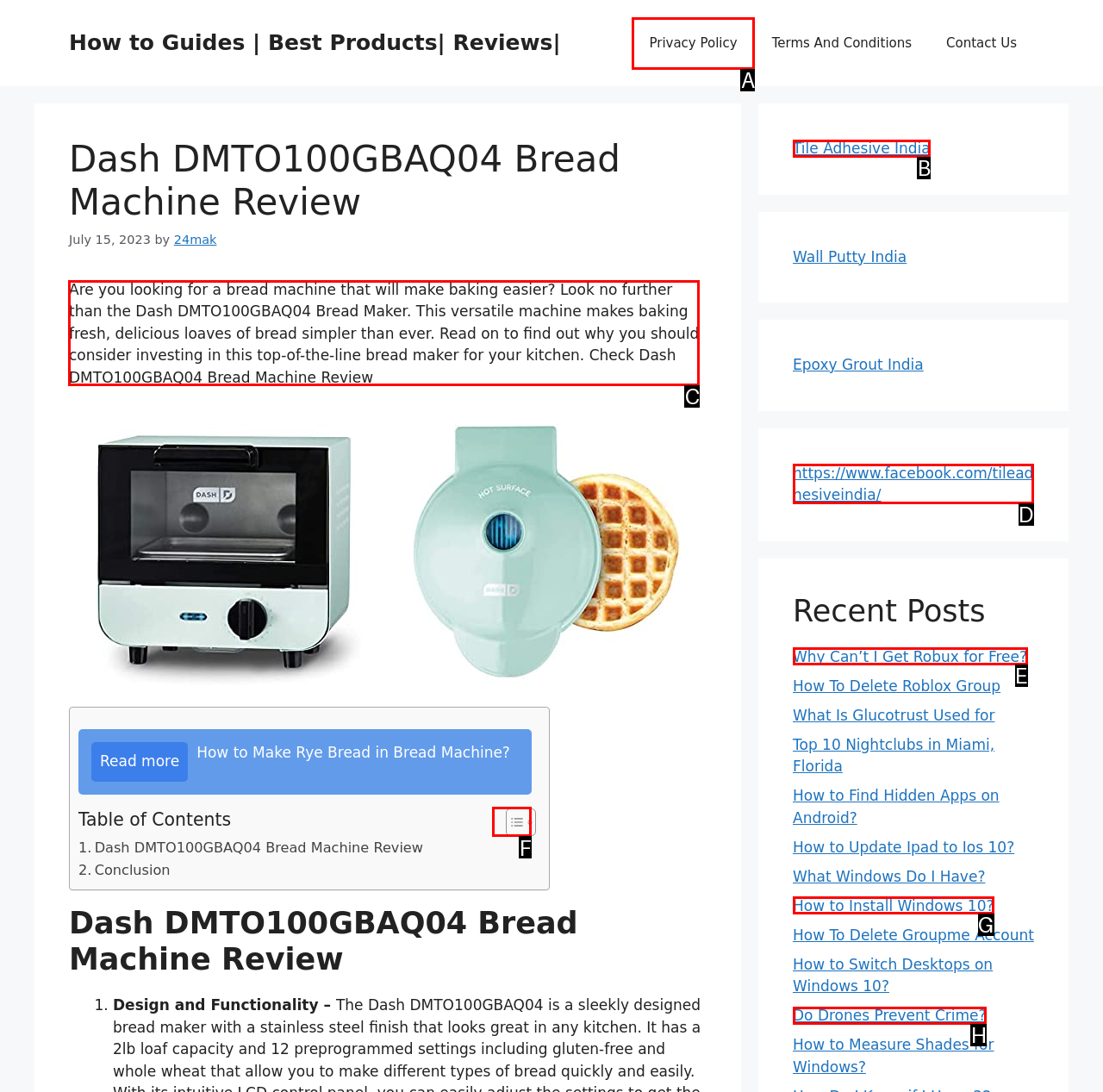Identify the appropriate lettered option to execute the following task: Read the 'Dash DMTO100GBAQ04 Bread Machine Review'
Respond with the letter of the selected choice.

C